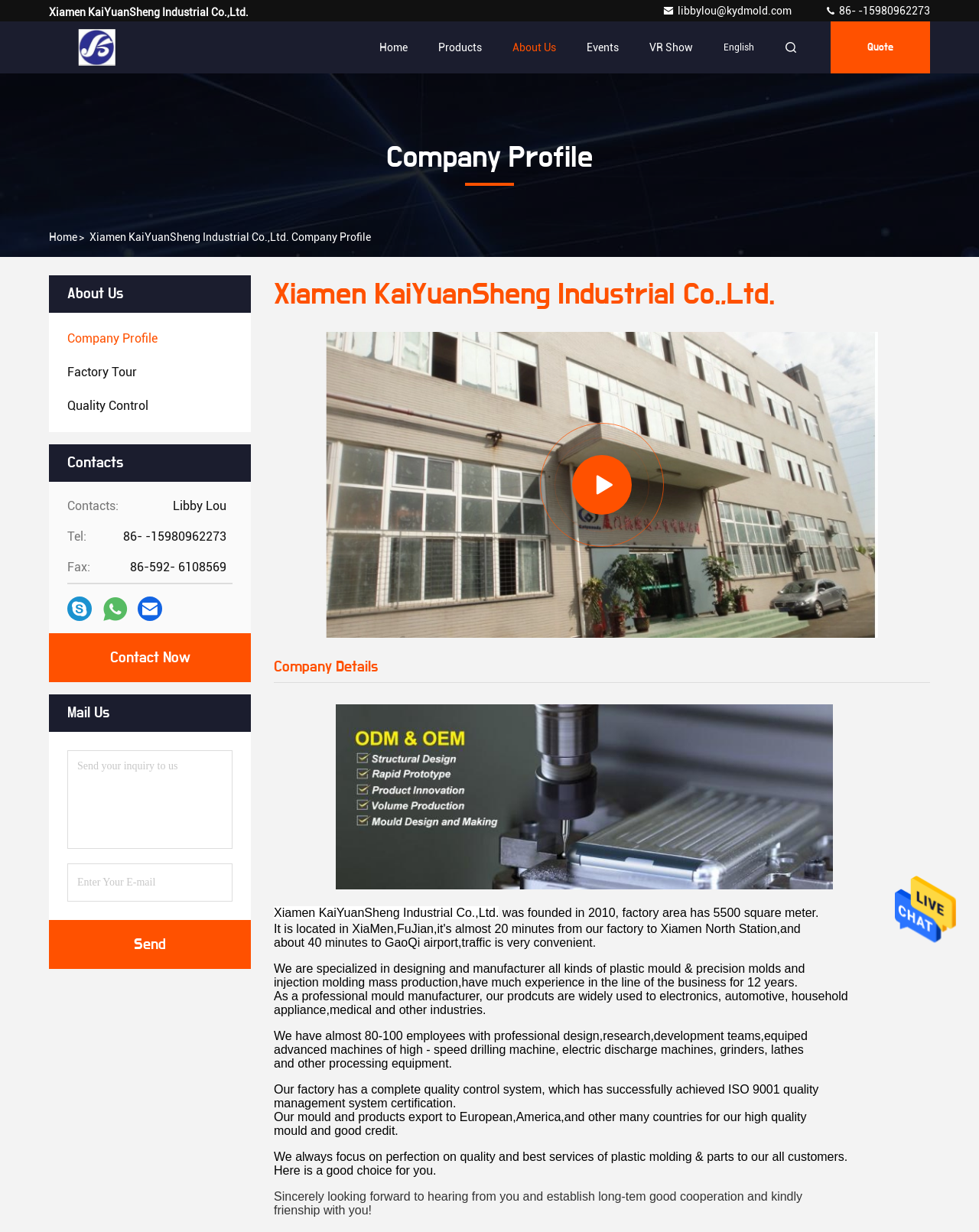How many employees does the company have?
Using the image as a reference, deliver a detailed and thorough answer to the question.

I found this information by reading the company profile section, which mentions that 'We have almost 80-100 employees with professional design, research, development teams, equipped...'. This indicates that the company has a workforce of around 80-100 employees.